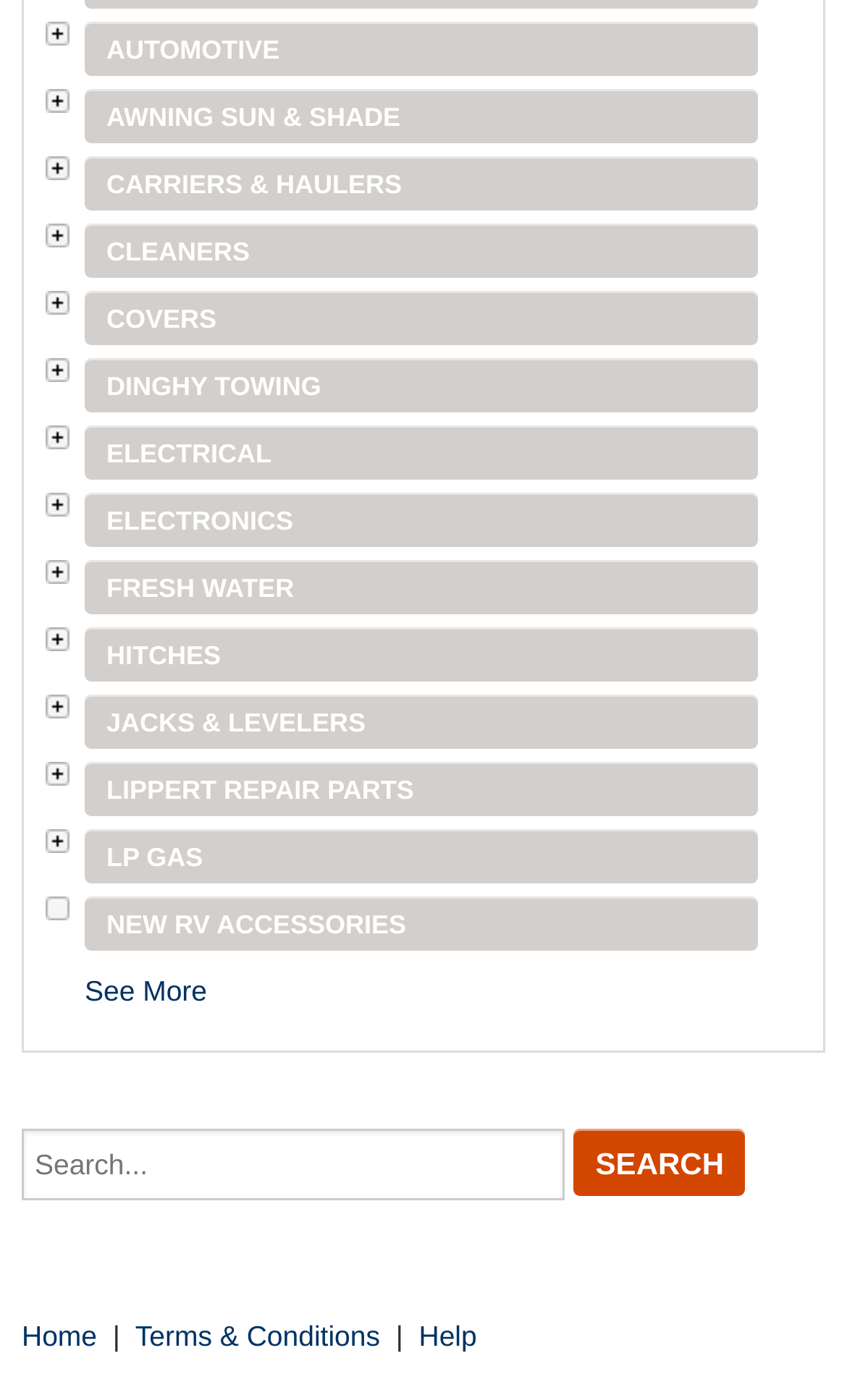Determine the bounding box coordinates for the HTML element mentioned in the following description: "LP Gas". The coordinates should be a list of four floats ranging from 0 to 1, represented as [left, top, right, bottom].

[0.1, 0.593, 0.895, 0.632]